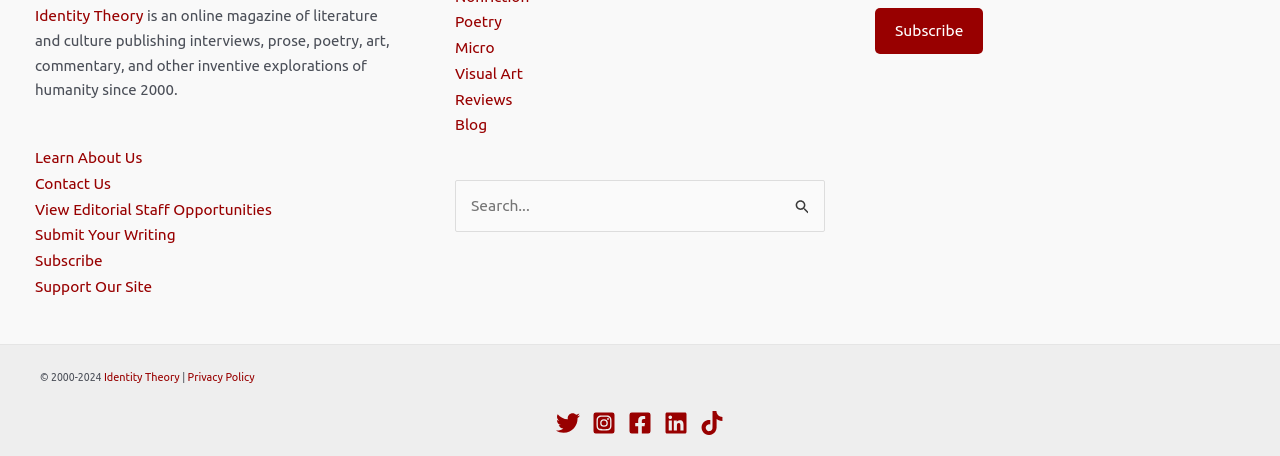What is the copyright period of this website?
Answer the question with a detailed and thorough explanation.

The StaticText element '© 2000-2024' in the footer section of the webpage indicates that the copyright period of this website is from 2000 to 2024.